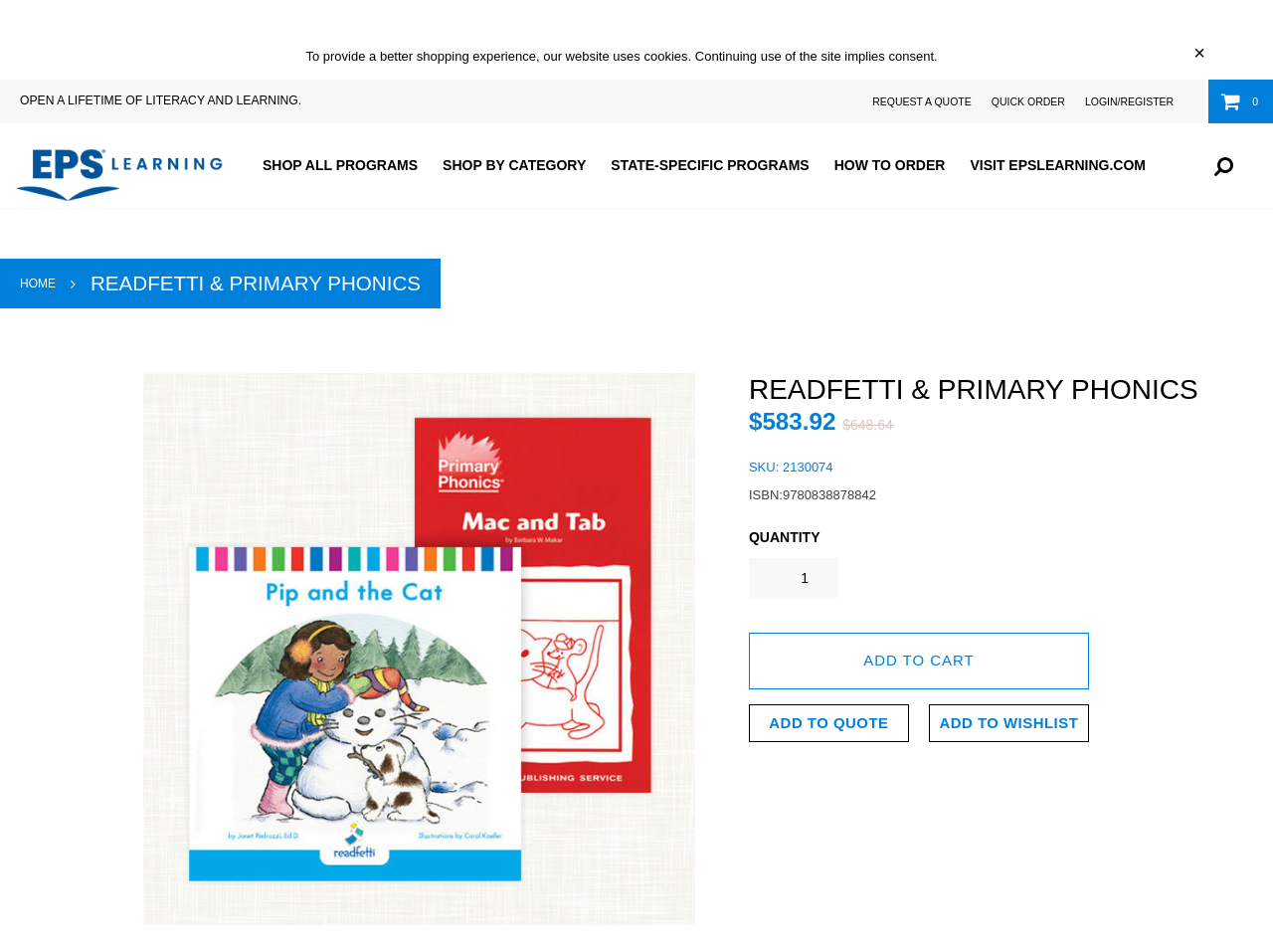Can you find the bounding box coordinates for the element to click on to achieve the instruction: "Request a quote"?

[0.678, 0.083, 0.771, 0.129]